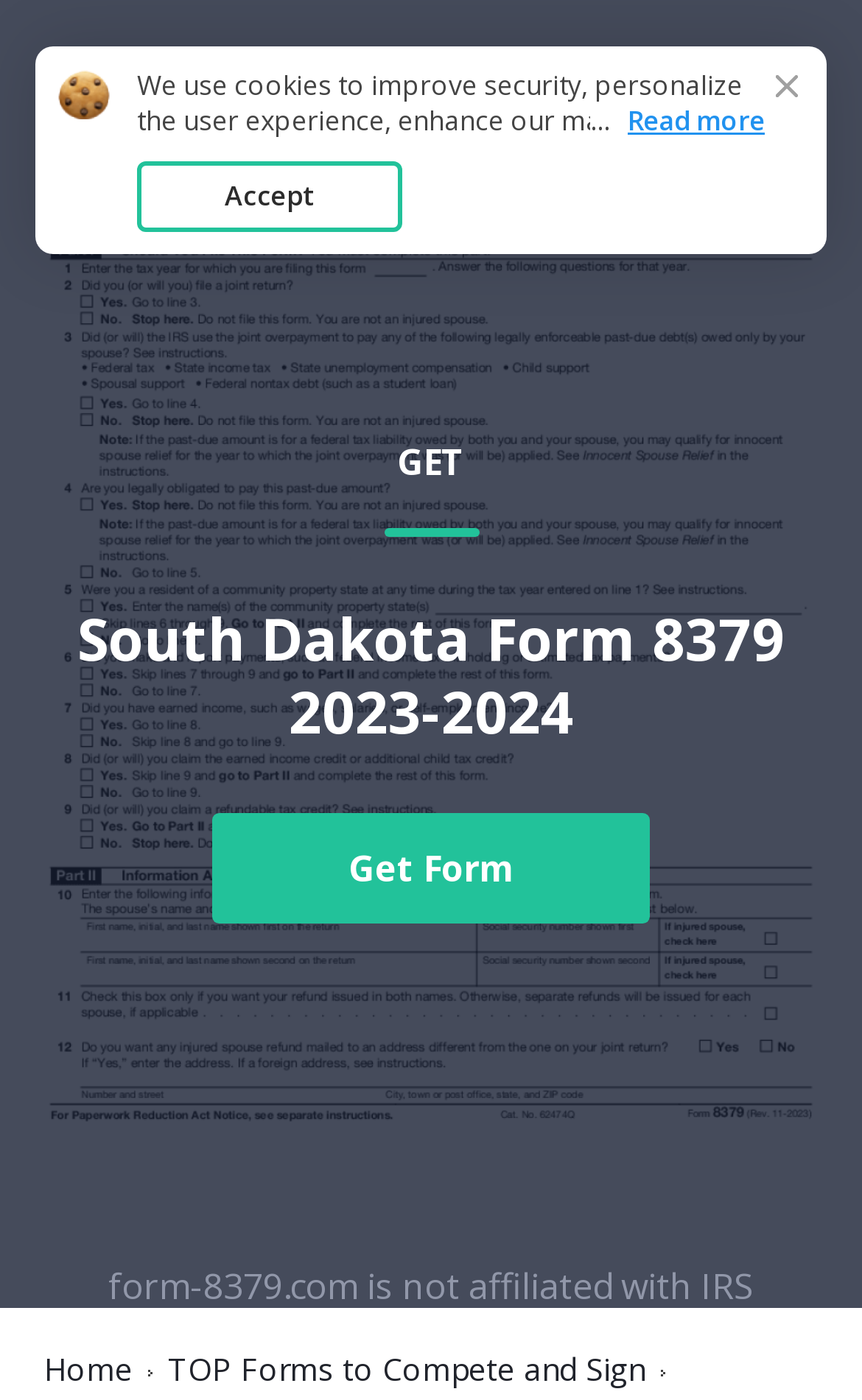Provide a one-word or brief phrase answer to the question:
What action can be taken with the form?

Get Form